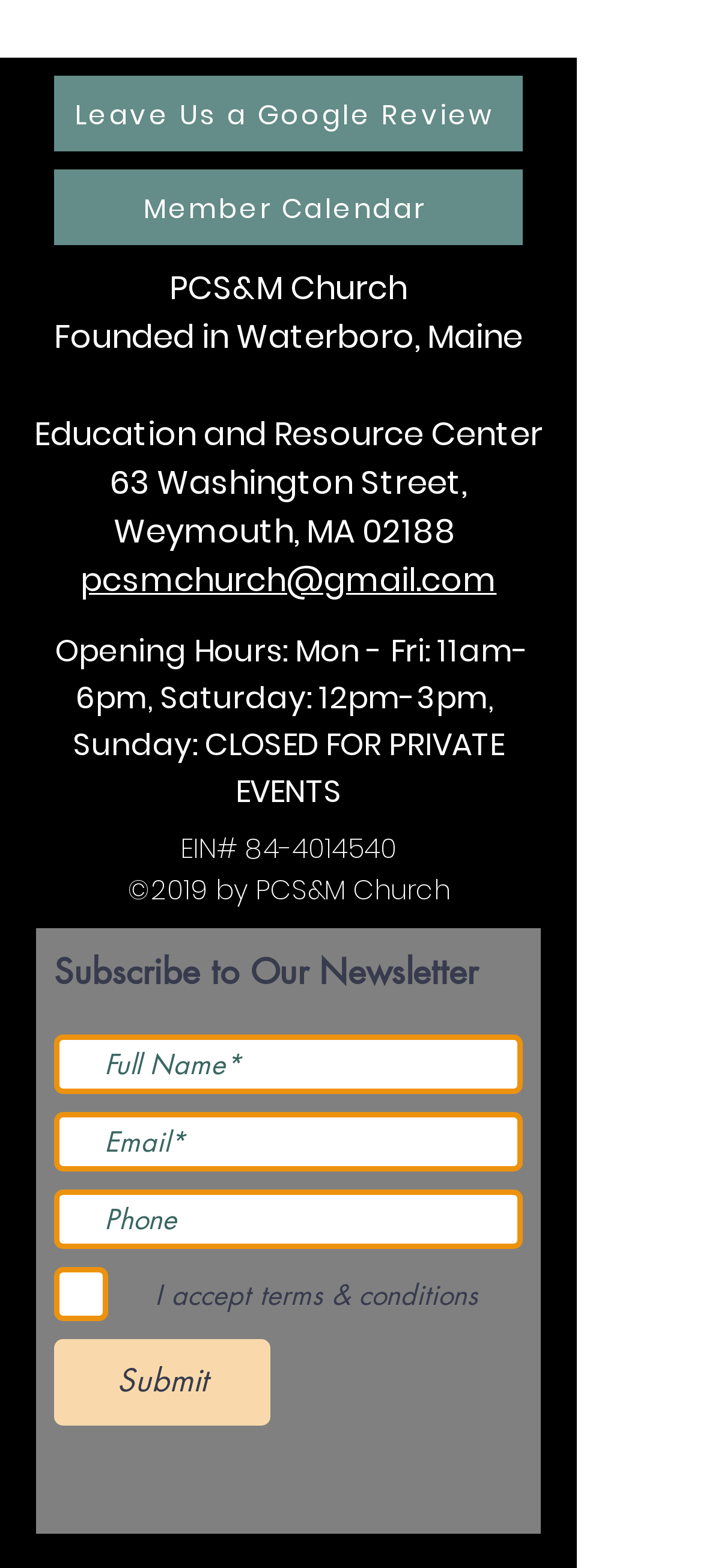Please reply with a single word or brief phrase to the question: 
What is the EIN number of the church?

84-4014540